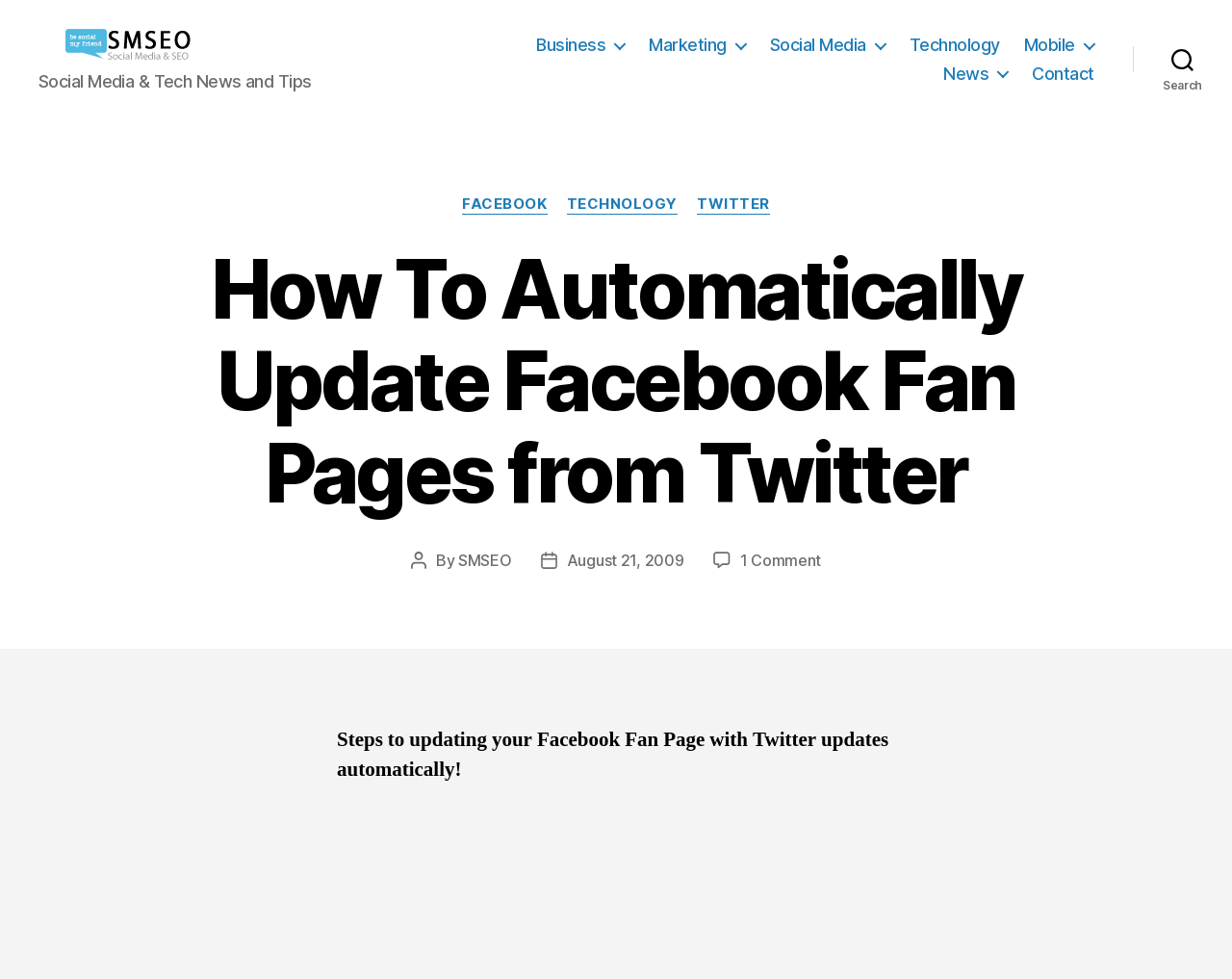What categories are available on the website?
Based on the screenshot, provide your answer in one word or phrase.

Business, Marketing, Social Media, Technology, Mobile, News